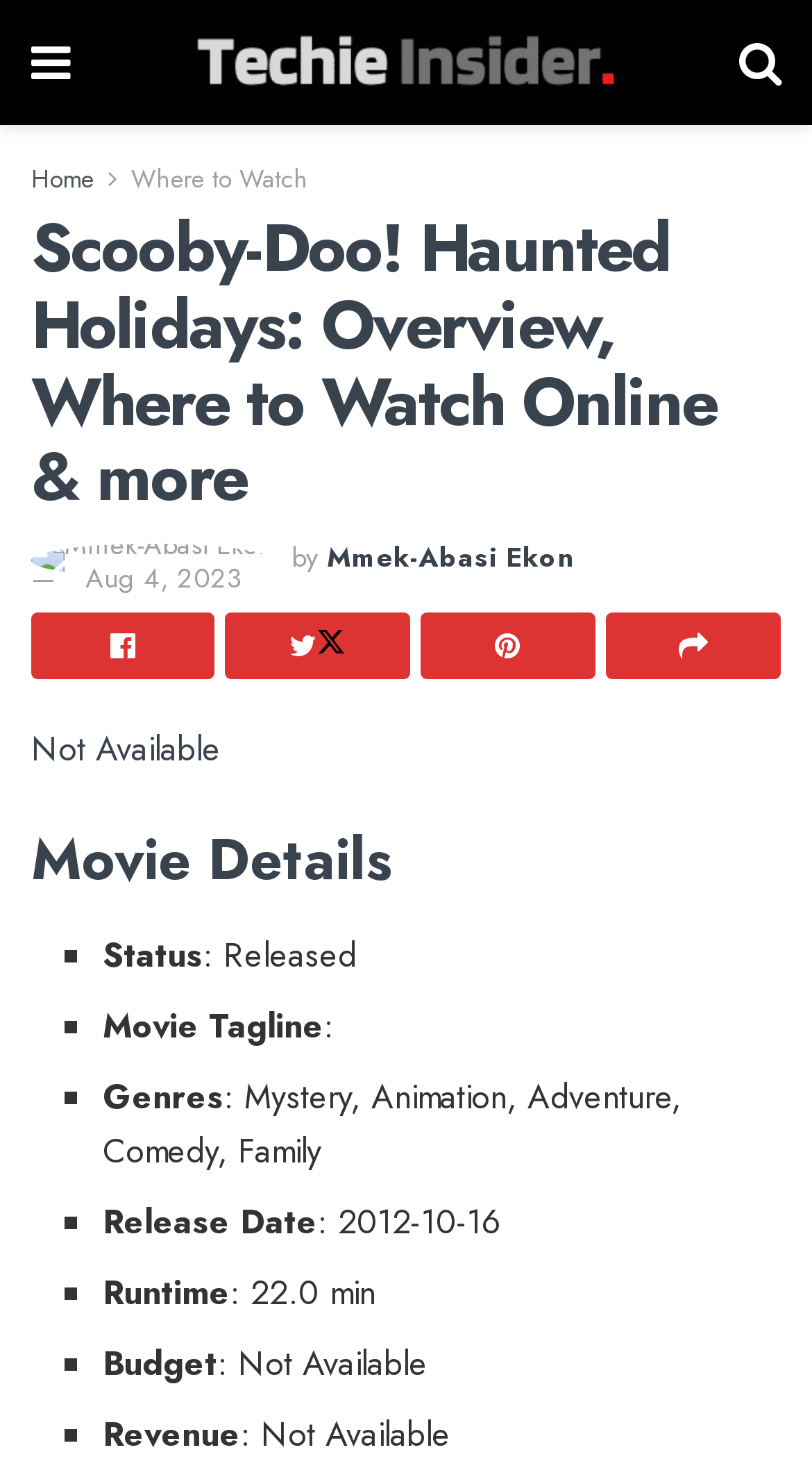What is the title of the movie?
Analyze the image and provide a thorough answer to the question.

The title of the movie can be found in the heading element with the text 'Scooby-Doo! Haunted Holidays: Overview, Where to Watch Online & more'.